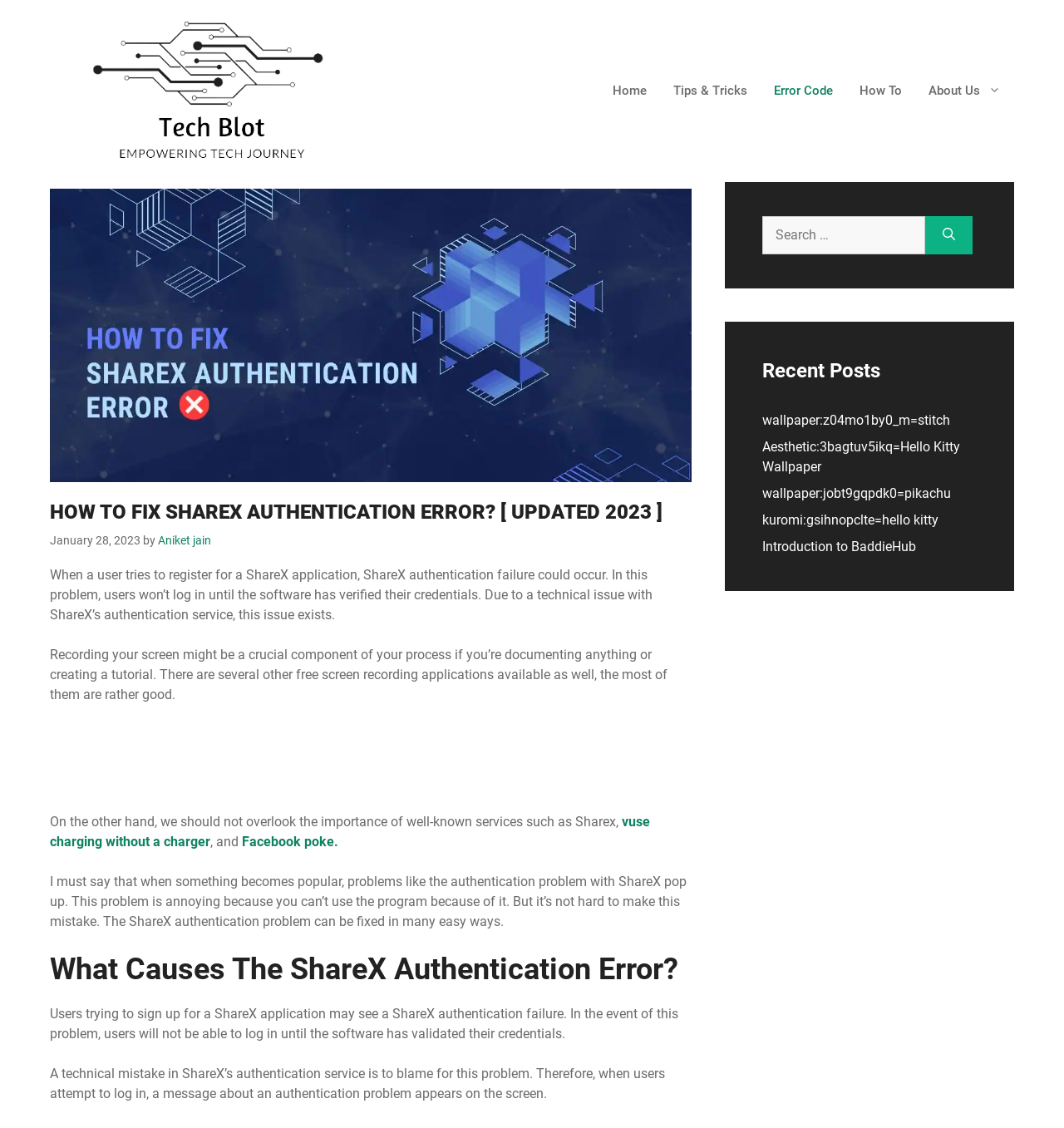Please find and provide the title of the webpage.

HOW TO FIX SHAREX AUTHENTICATION ERROR? [ UPDATED 2023 ]